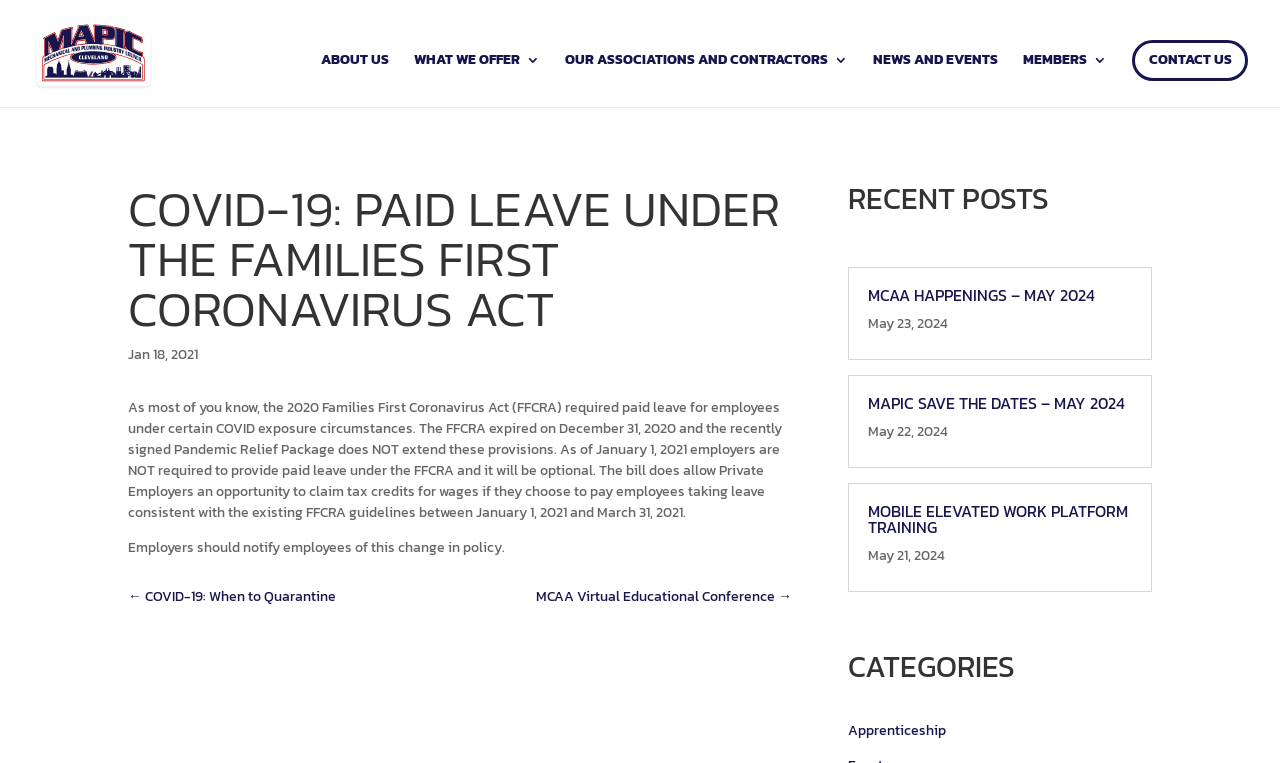What is the category of the article 'MCAA HAPPENINGS – MAY 2024'?
Refer to the image and give a detailed answer to the question.

Although the article 'MCAA HAPPENINGS – MAY 2024' does not explicitly state its category, the webpage has a section titled 'CATEGORIES' with a link to 'Apprenticeship'. It is likely that this article falls under the Apprenticeship category.